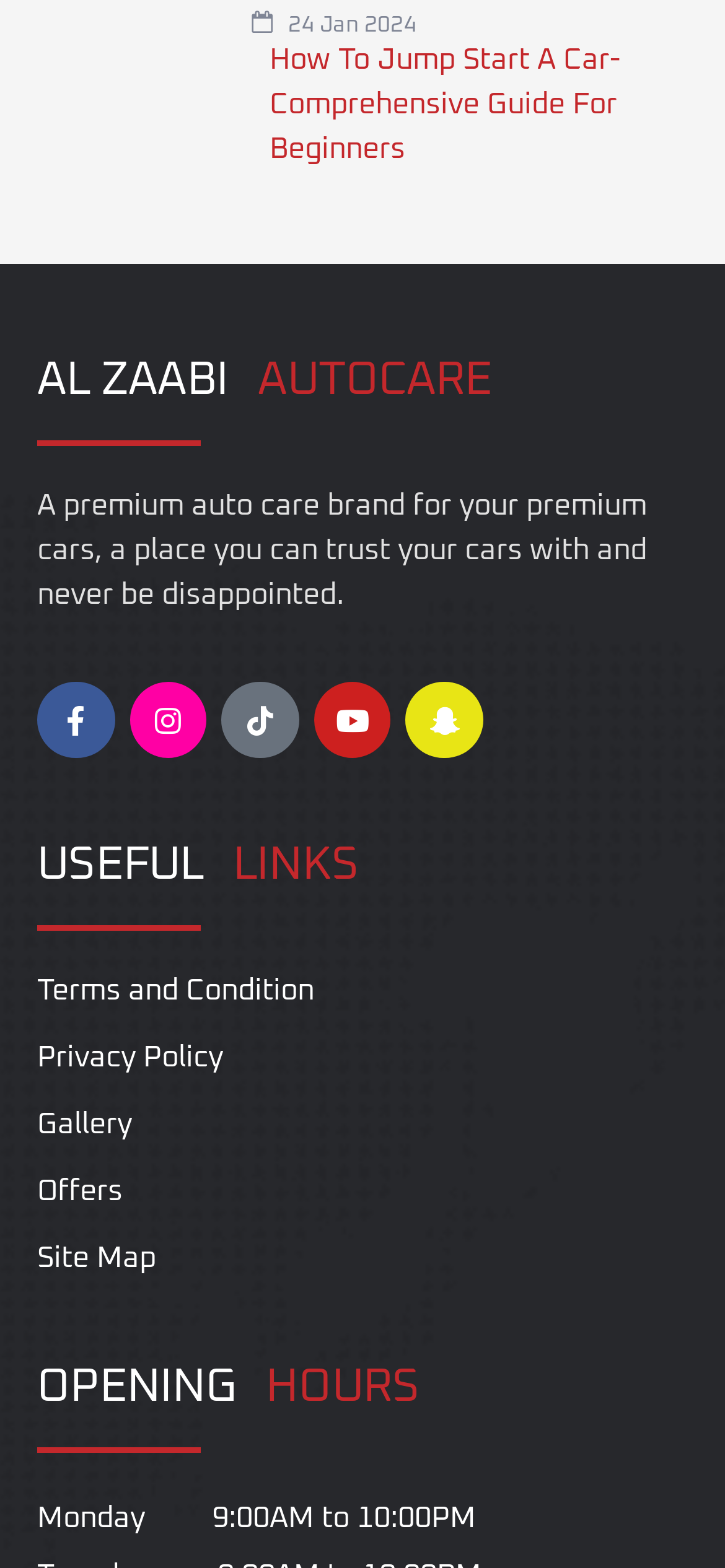What are the useful links provided on this webpage?
Based on the visual details in the image, please answer the question thoroughly.

The useful links provided on this webpage can be found in the middle section, where there are five links labeled as 'USEFUL LINKS', which include 'Terms and Condition', 'Privacy Policy', 'Gallery', 'Offers', and 'Site Map'.